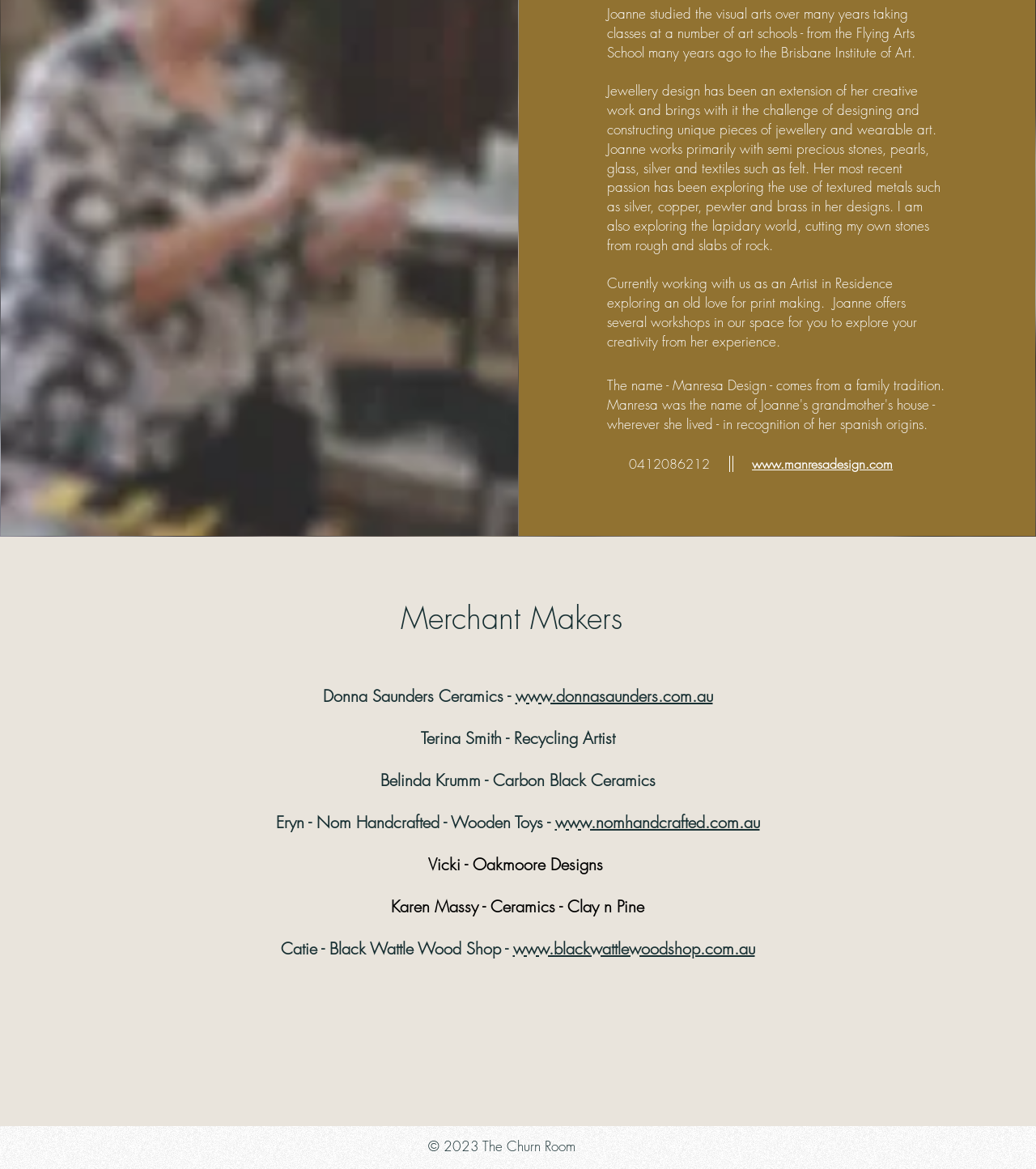Answer the question below using just one word or a short phrase: 
What is the name of the website of the artist 'Eryn'?

www.nomhandcrafted.com.au